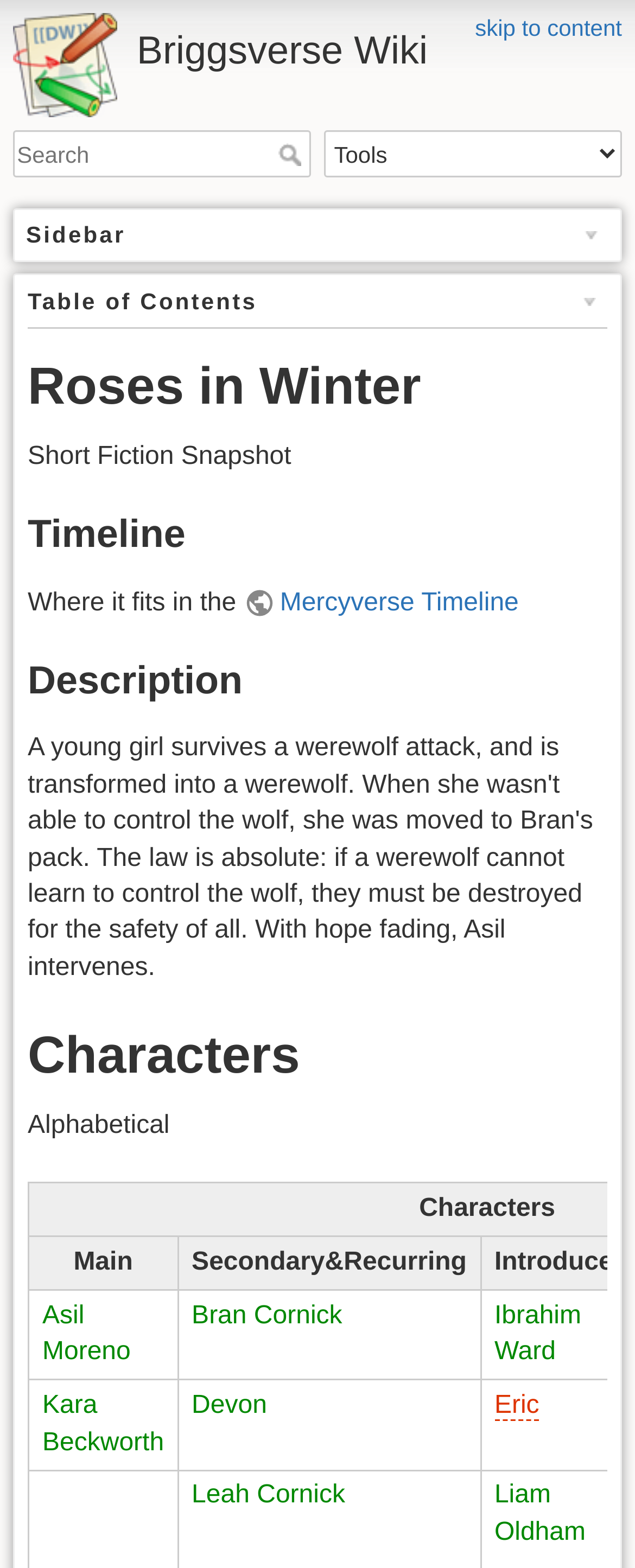Please locate the bounding box coordinates of the element that should be clicked to achieve the given instruction: "Go to Briggsverse Wiki homepage".

[0.021, 0.008, 0.979, 0.049]